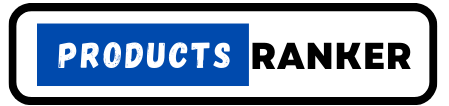Generate a comprehensive caption that describes the image.

The image displays a prominently styled button labeled "PRODUCTS RANKER," which serves as a key element on the website dedicated to providing insights on various products. The bold, white text stands out against a bright blue background, framed by a sleek black border, enhancing its visibility and appeal. This button is likely intended to guide users toward product rankings or reviews, reflecting the website's focus on helping visitors make informed purchasing decisions, particularly in relation to the best walking shoes for arch pain. Its design is simple yet effective, aligning with the overall theme of accessibility and functionality on the site.